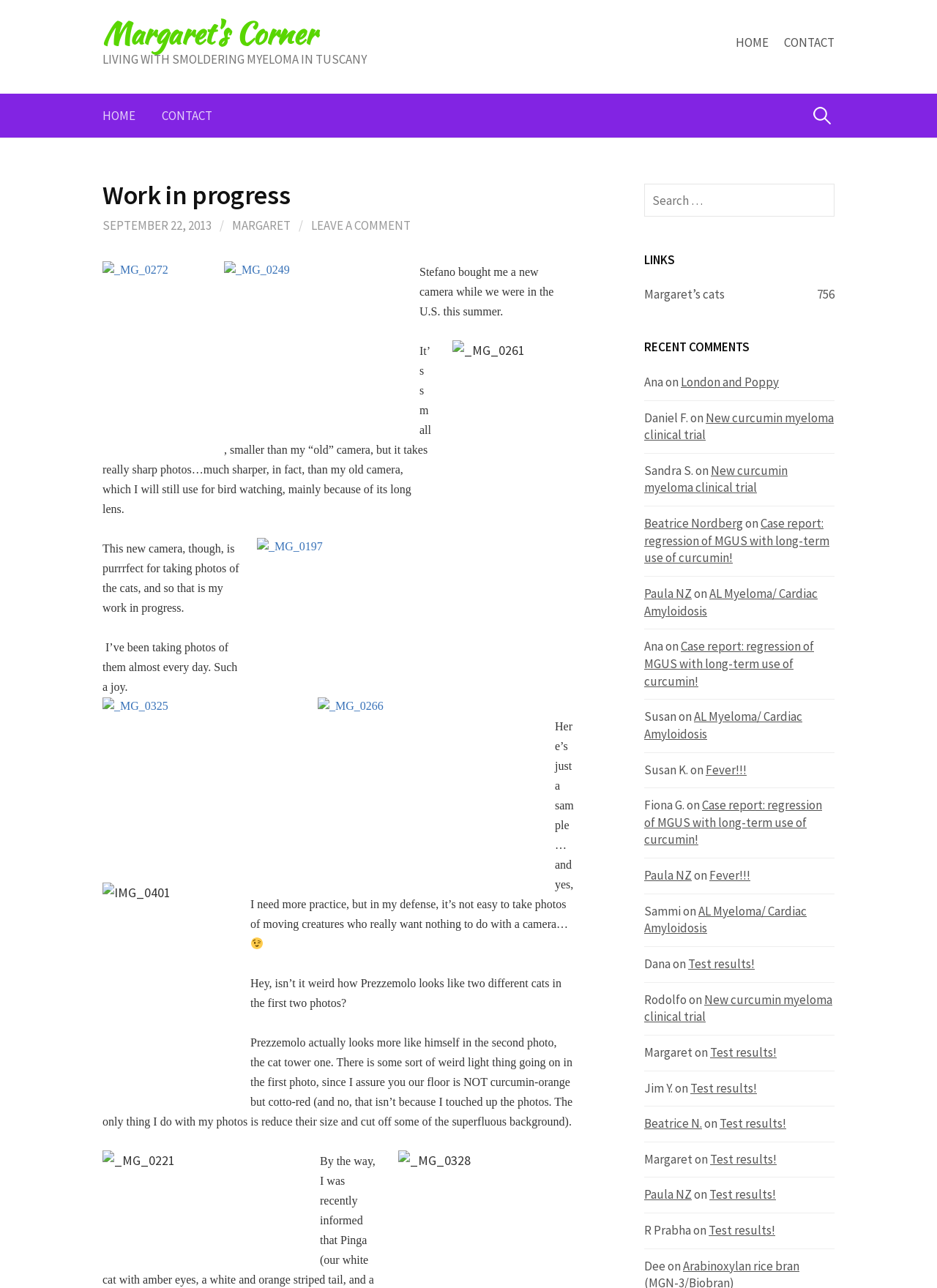Find and specify the bounding box coordinates that correspond to the clickable region for the instruction: "Click on the 'HOME' link".

[0.785, 0.023, 0.82, 0.043]